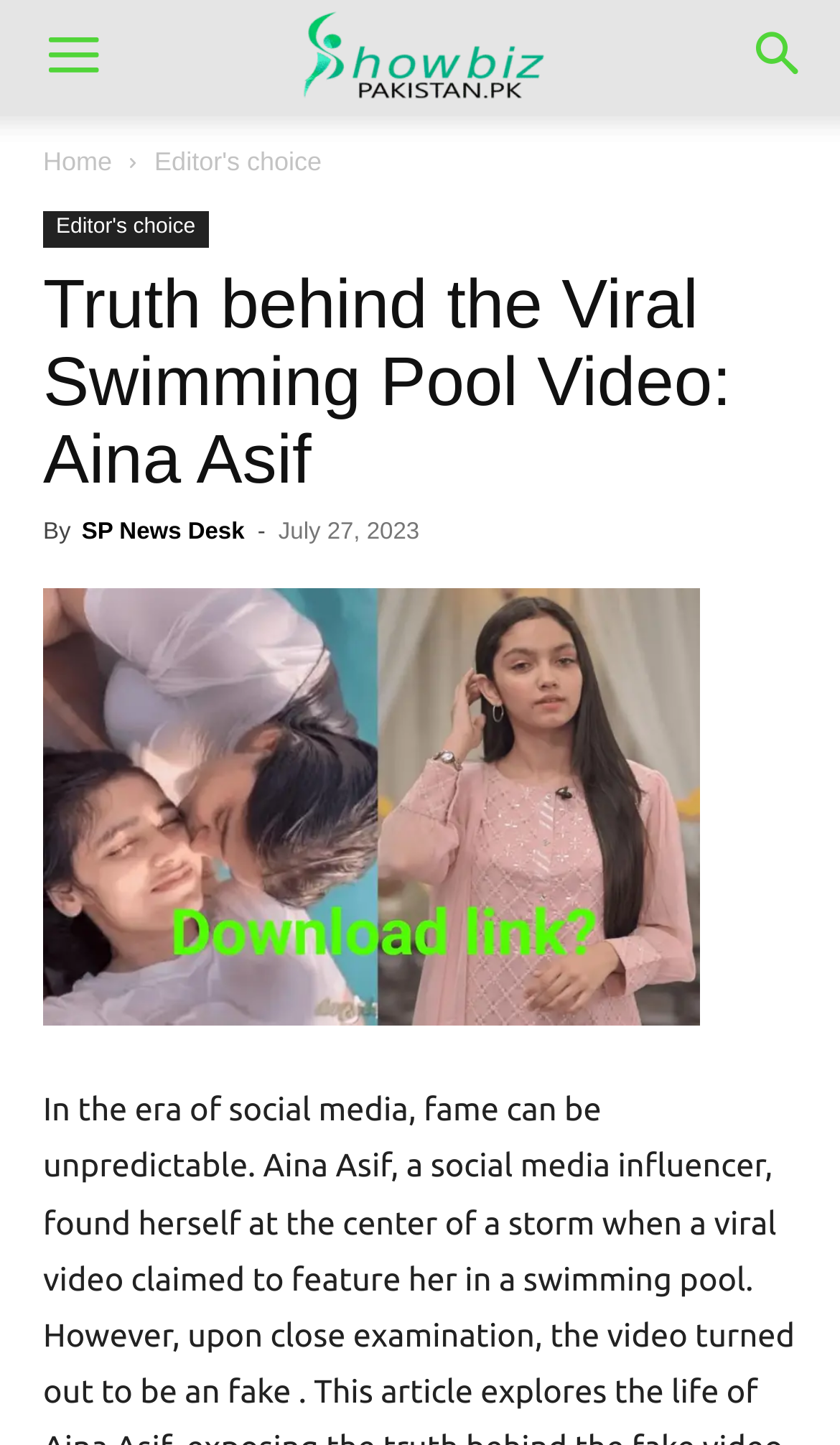What is the author of the article?
Please respond to the question with a detailed and well-explained answer.

I found the author's name by looking at the section that contains the article's metadata, where it says 'By' followed by the author's name, which is 'SP News Desk'.